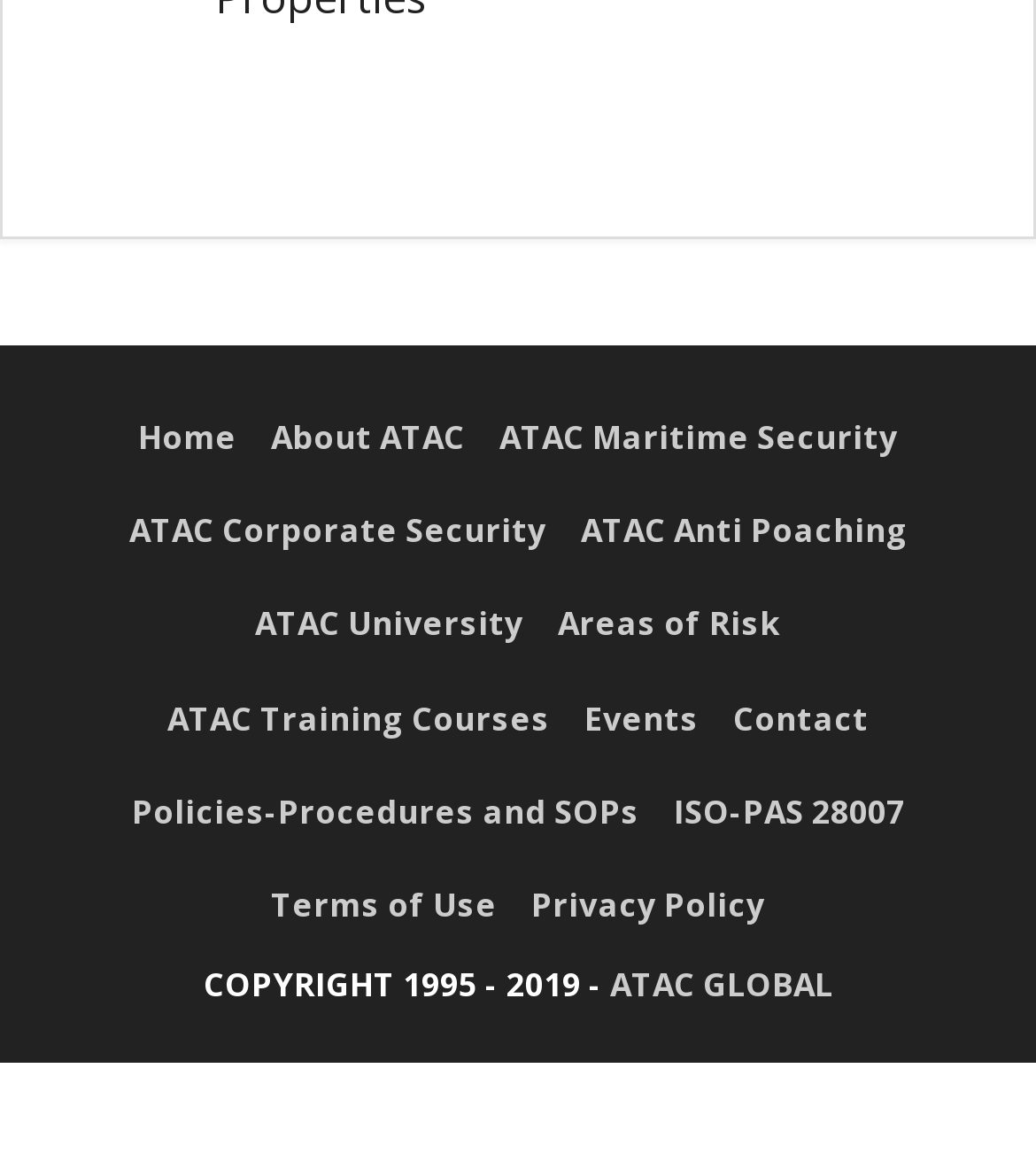Using the webpage screenshot, find the UI element described by ATAC Anti Poaching. Provide the bounding box coordinates in the format (top-left x, top-left y, bottom-right x, bottom-right y), ensuring all values are floating point numbers between 0 and 1.

[0.56, 0.435, 0.876, 0.473]